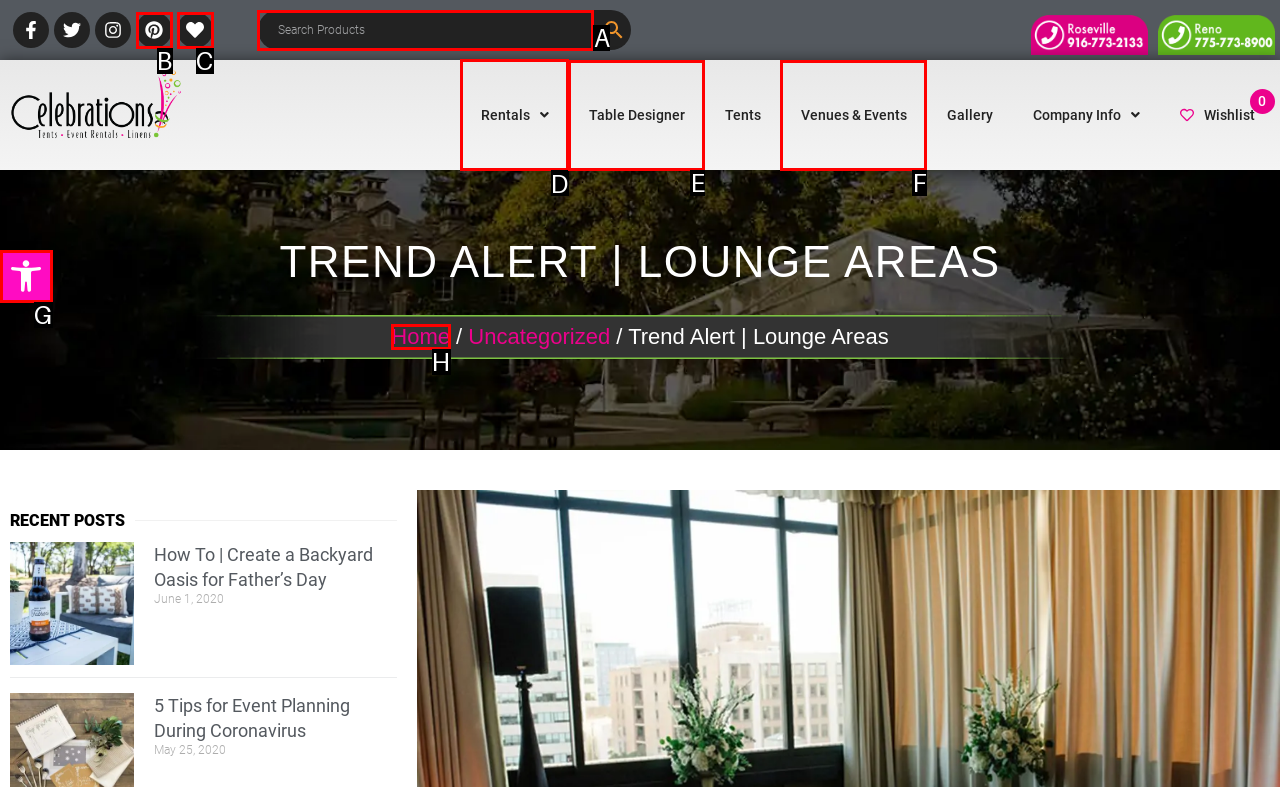Find the appropriate UI element to complete the task: View rentals. Indicate your choice by providing the letter of the element.

D